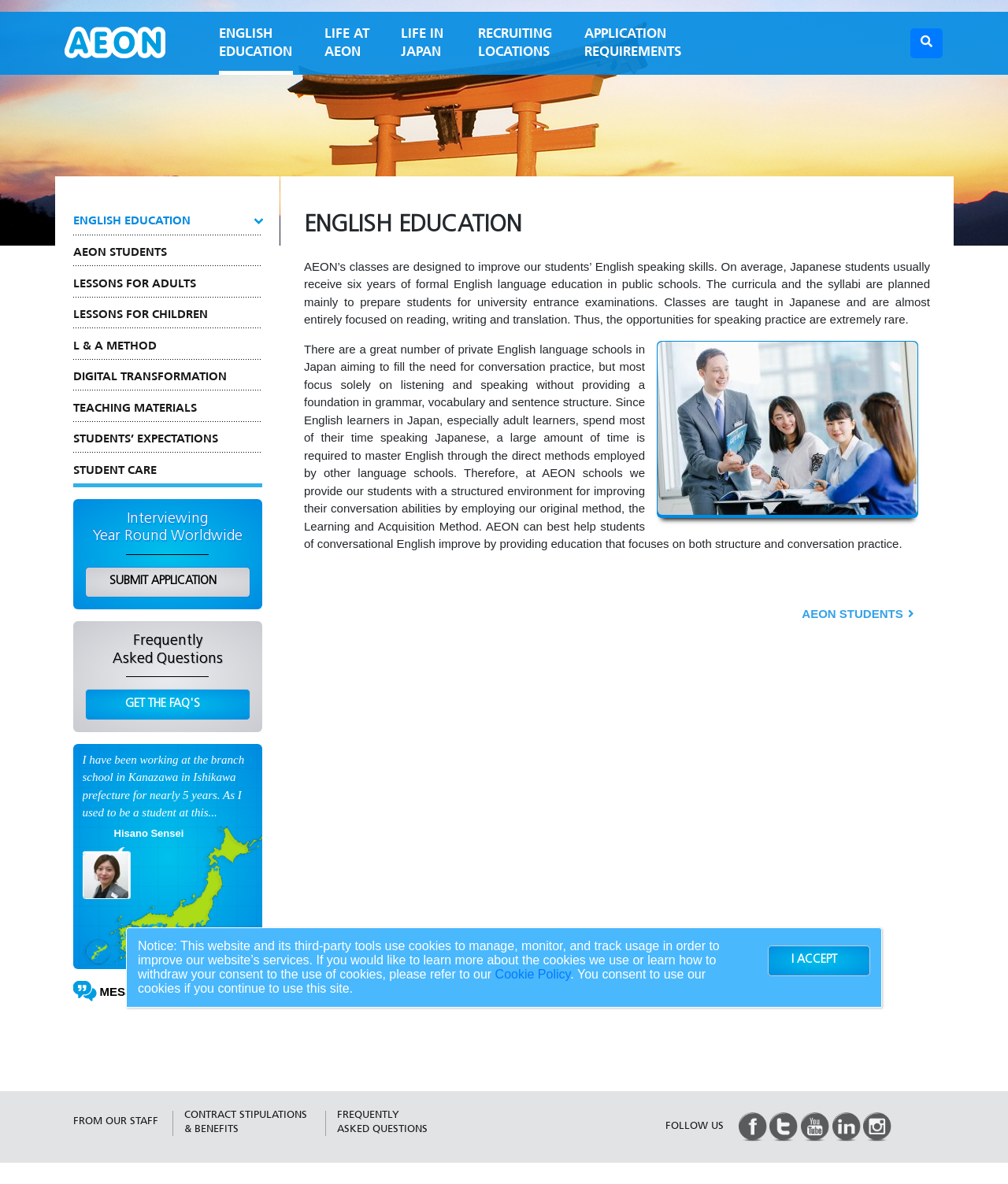Provide an in-depth caption for the elements present on the webpage.

The webpage is about AEON's English education services, focusing on lessons for both children and adults. At the top, there is a navigation menu with links to different sections, including "ENGLISH EDUCATION", "LIFE AT AEON", "LIFE IN JAPAN", "RECRUITING LOCATIONS", and "APPLICATION REQUIREMENTS". 

On the left side, there is a vertical menu with links to specific topics, such as "AEON STUDENTS", "LESSONS FOR ADULTS", "LESSONS FOR CHILDREN", "L & A METHOD", "DIGITAL TRANSFORMATION", "TEACHING MATERIALS", "STUDENTS’ EXPECTATIONS", and "STUDENT CARE". 

In the main content area, there is a section with a testimonial from a staff member, followed by links to "SUBMIT APPLICATION»" and "GET THE FAQ'S»". Below this, there are sections with messages from staff and AEON students, as well as links to "FROM OUR STAFF", "CONTRACT STIPULATIONS & BENEFITS", and "FREQUENTLY ASKED QUESTIONS". 

At the bottom, there are social media links to Facebook, Twitter, YouTube, LinkedIn, and Instagram. A cookie policy notice is displayed at the bottom of the page, with a link to the "Cookie Policy" and an "I ACCEPT»" button.